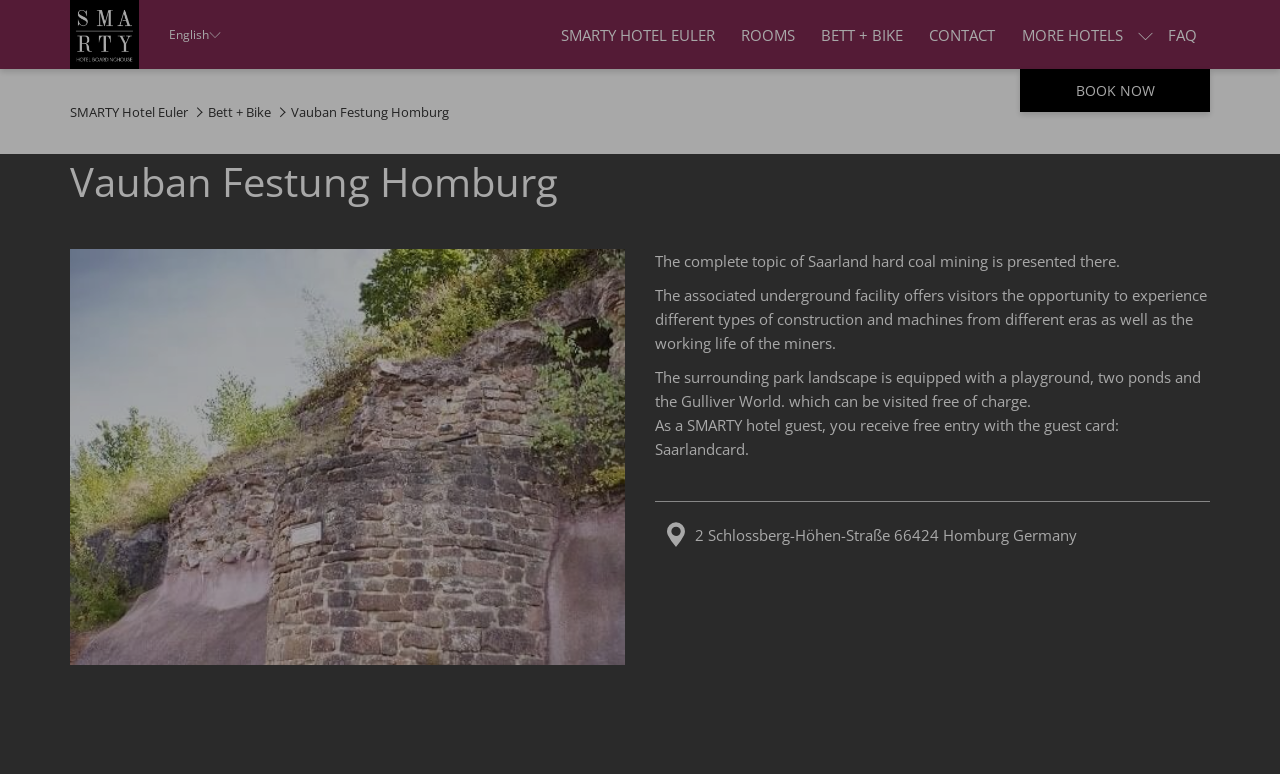Pinpoint the bounding box coordinates for the area that should be clicked to perform the following instruction: "Open booking mask".

[0.797, 0.089, 0.945, 0.145]